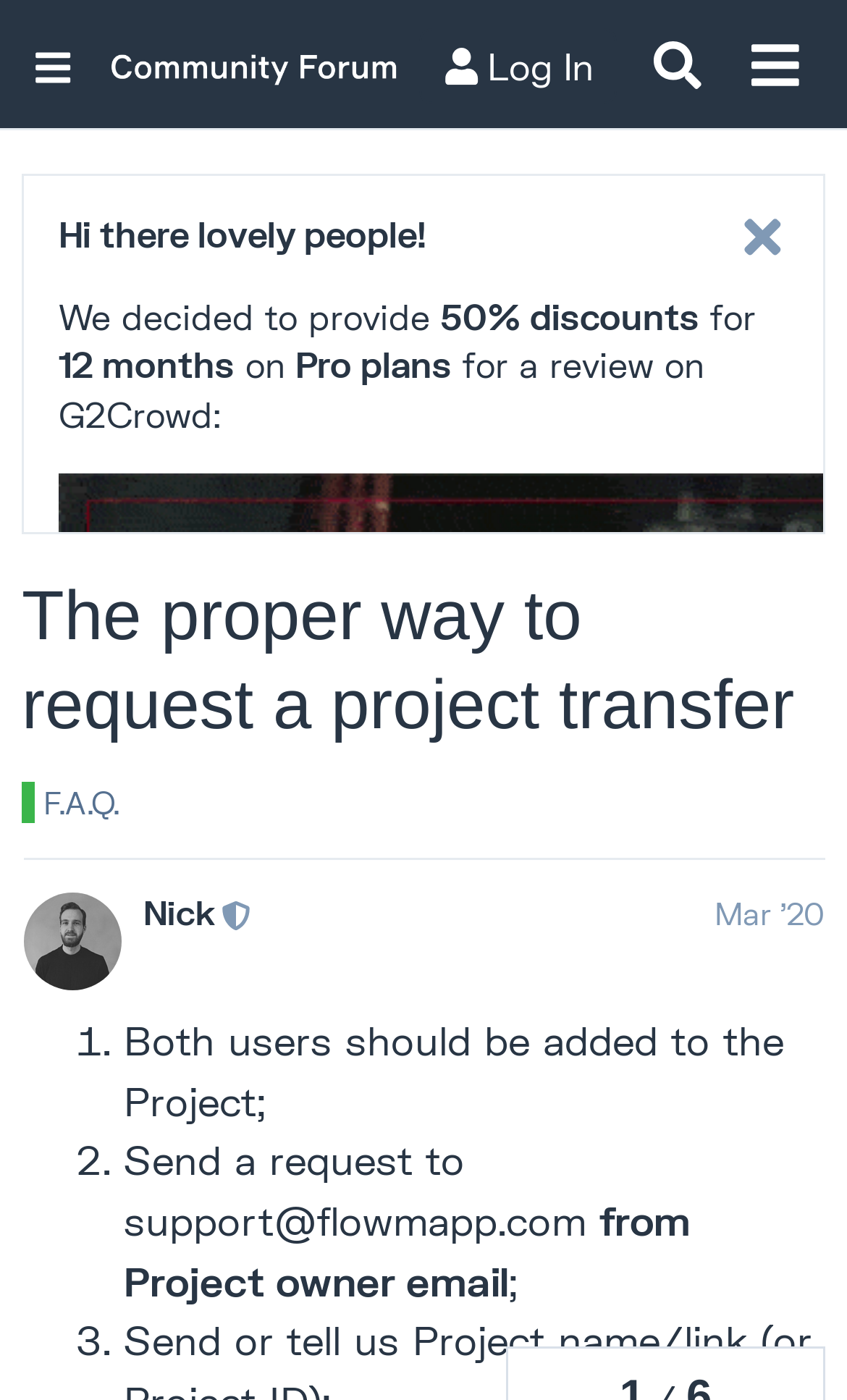What is the email address to send a request to?
Craft a detailed and extensive response to the question.

I found the answer by looking at the link element with the email address, which is mentioned as the recipient of the request.